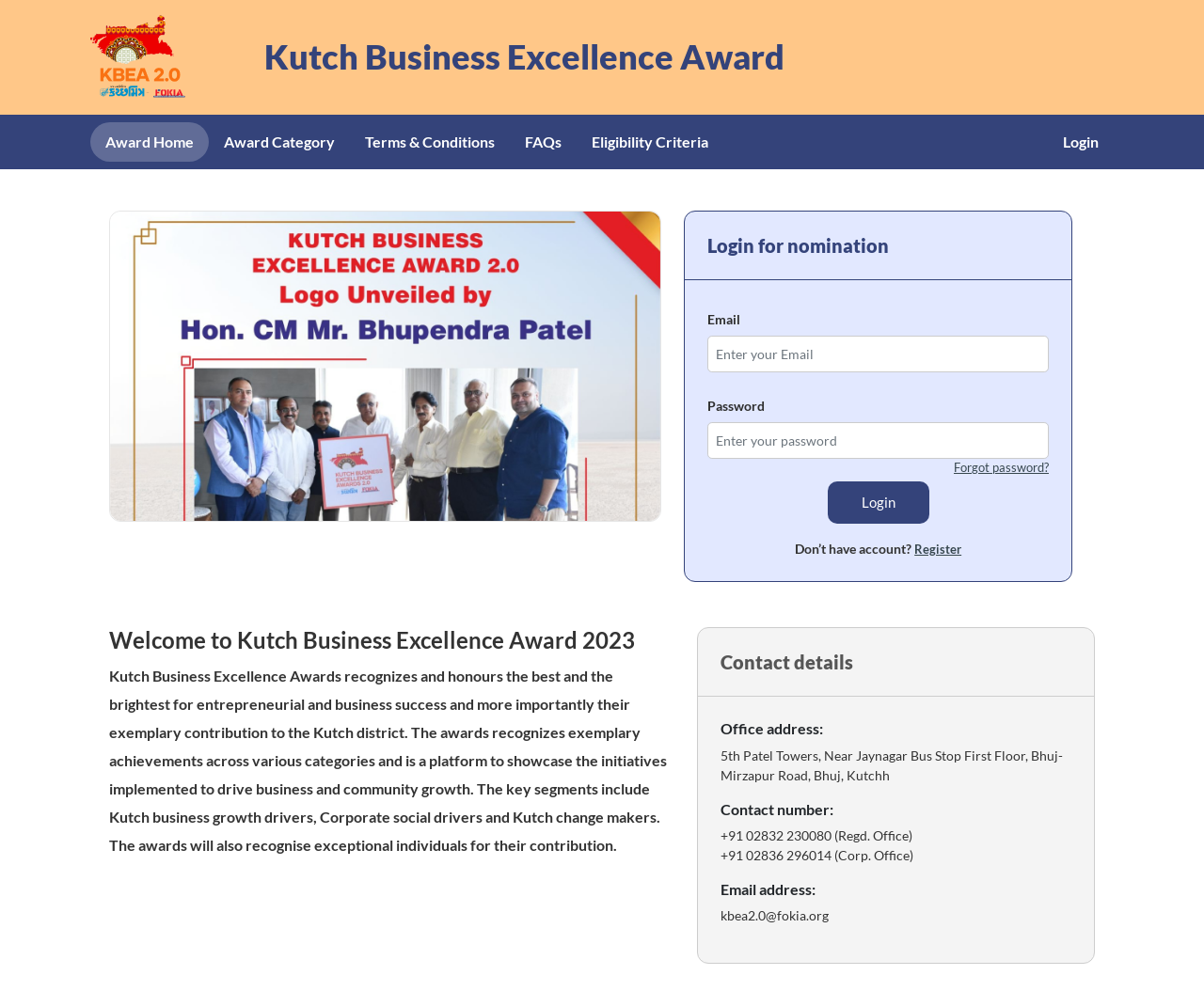Please provide the bounding box coordinates for the element that needs to be clicked to perform the instruction: "Click on the Register link". The coordinates must consist of four float numbers between 0 and 1, formatted as [left, top, right, bottom].

[0.759, 0.546, 0.799, 0.562]